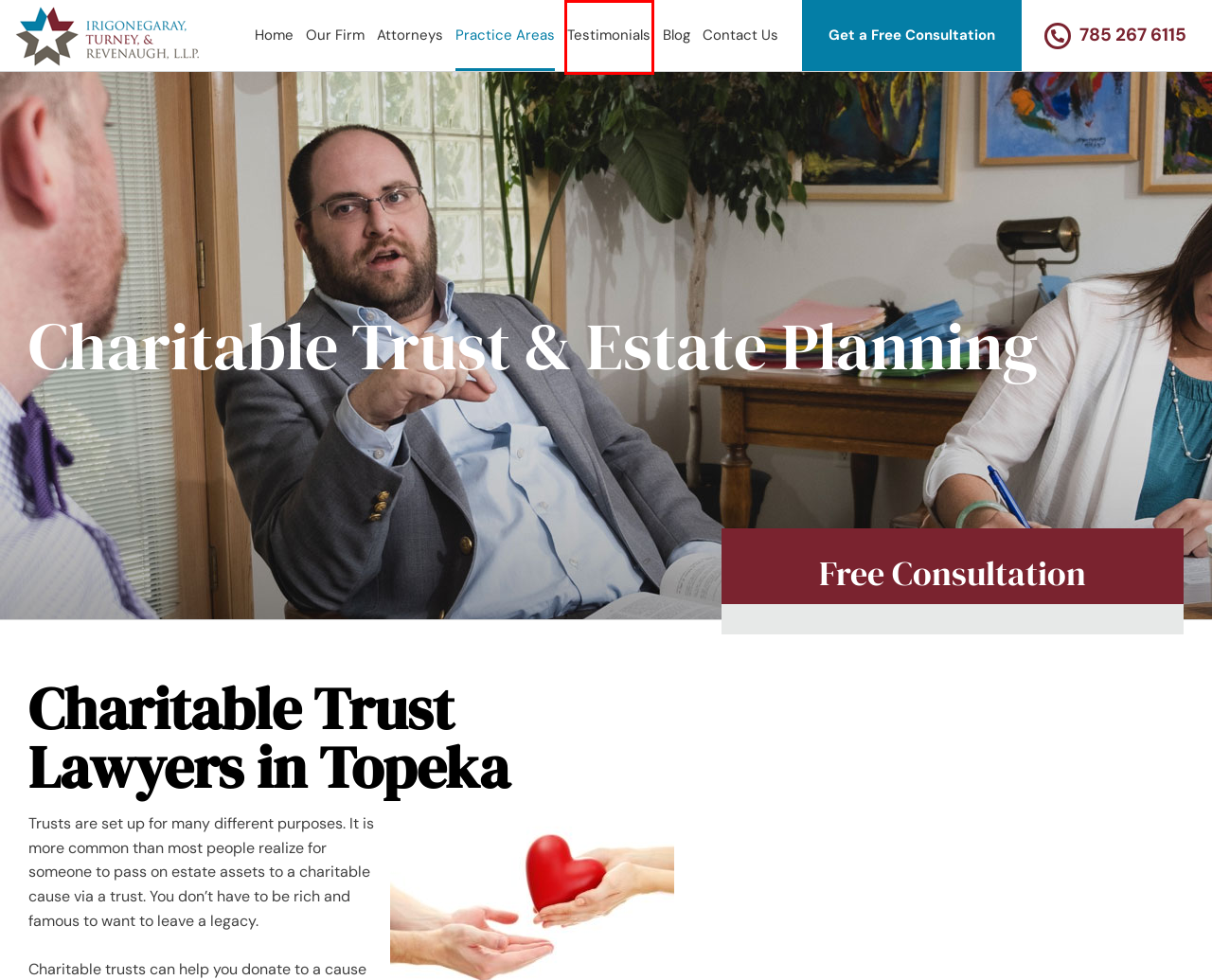Given a screenshot of a webpage with a red bounding box, please pick the webpage description that best fits the new webpage after clicking the element inside the bounding box. Here are the candidates:
A. ITR Law Blog | Irigonegaray, Turney, & Revenaugh LLP
B. Our Law Firm | Irigonegaray, Turney, & Revenaugh LLP
C. Law Practice Areas Topeka | Irigonegaray, Turney, & Revenaugh LLP
D. Testimonials | Irigonegaray, Turney, & Revenaugh LLP
E. Contact Us | Irigonegaray, Turney, & Revenaugh LLP
F. Topeka Car Accident Lawyers | Irigonegaray, Turney, & Revenaugh LLP
G. Topeka Criminal, Estate & Personal Injury Lawyers | Irigonegaray, Turney, & Revenaugh LLP
H. Our Attorneys | Irigonegaray, Turney, & Revenaugh LLP

D